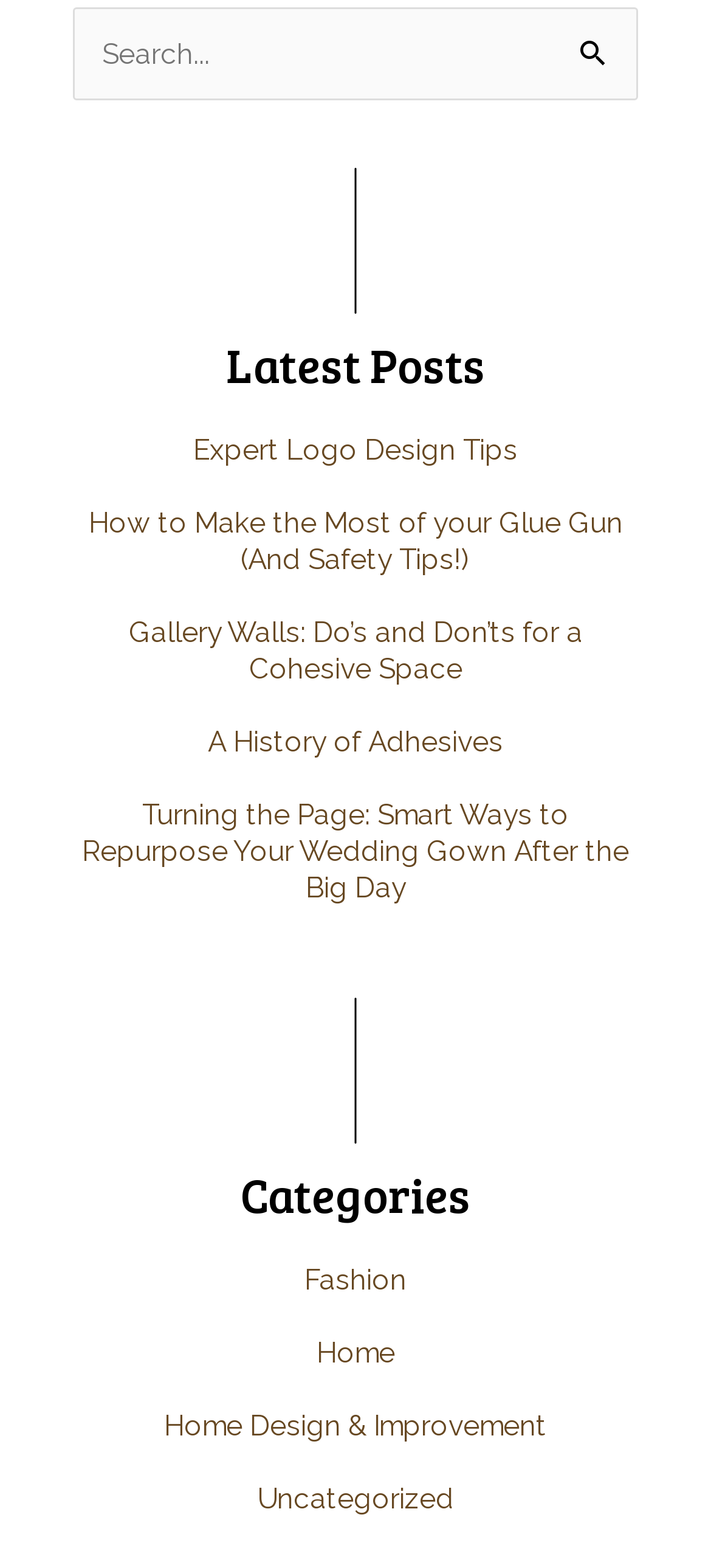How many categories are listed? Refer to the image and provide a one-word or short phrase answer.

4